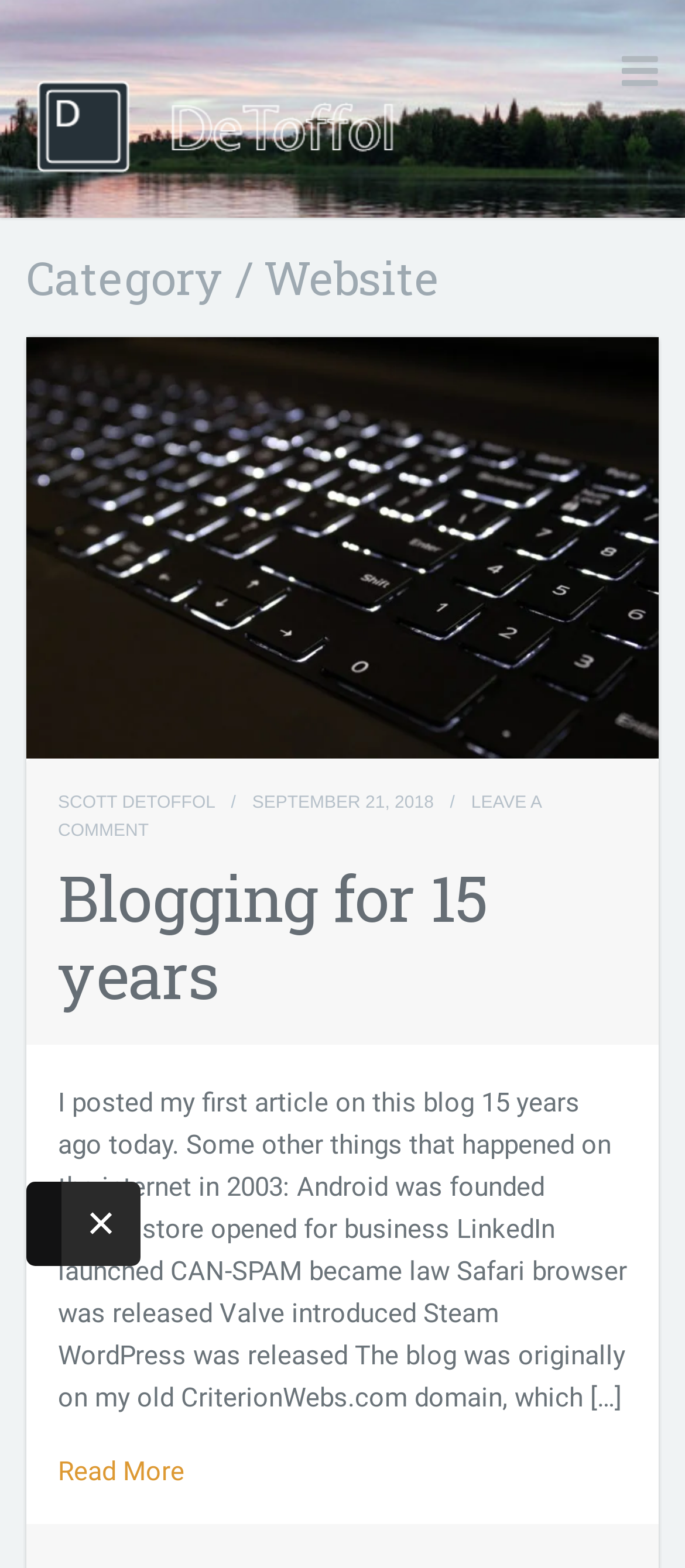What is the topic of the blog post?
Look at the image and provide a short answer using one word or a phrase.

Blogging for 15 years